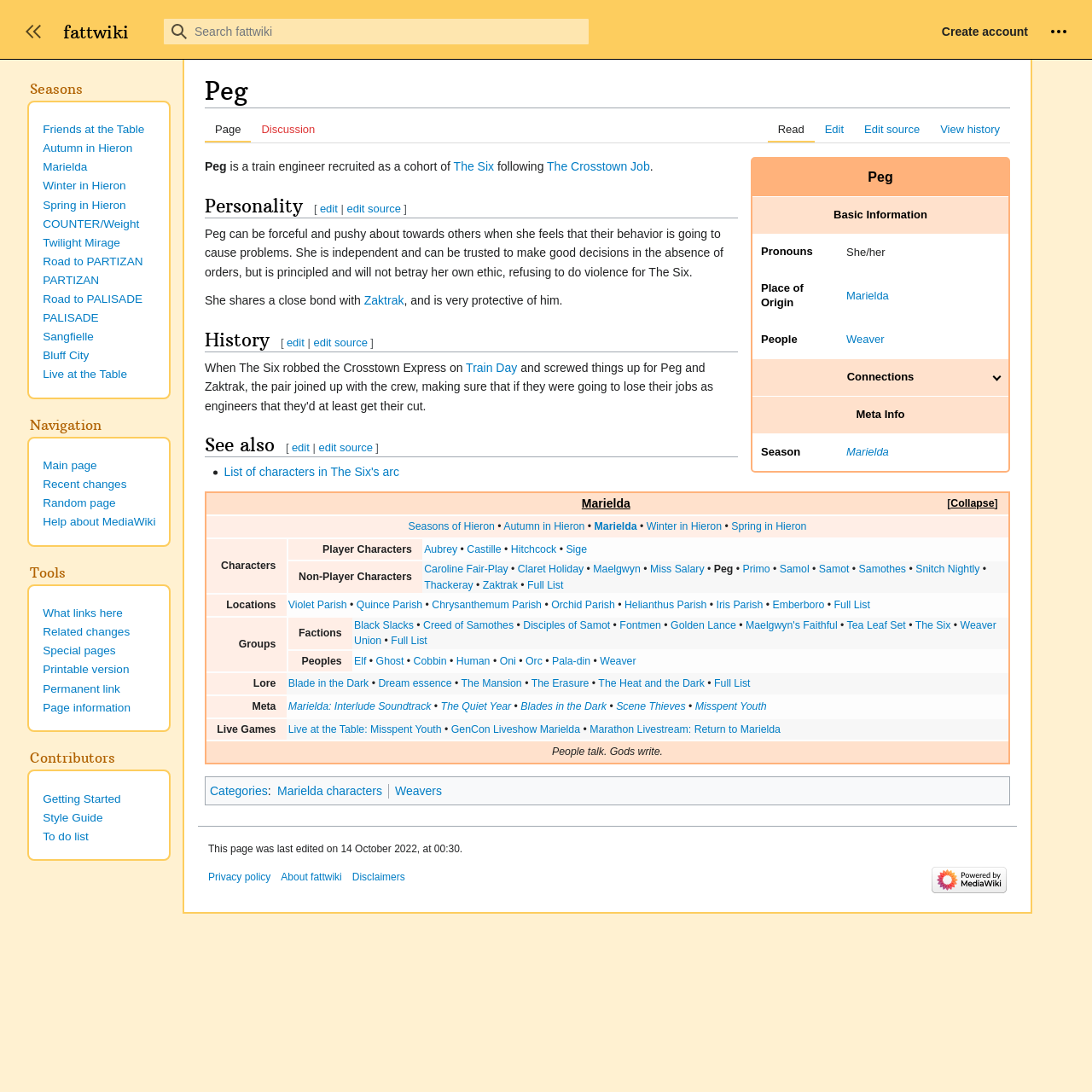Can you show the bounding box coordinates of the region to click on to complete the task described in the instruction: "Edit the page"?

[0.746, 0.105, 0.782, 0.13]